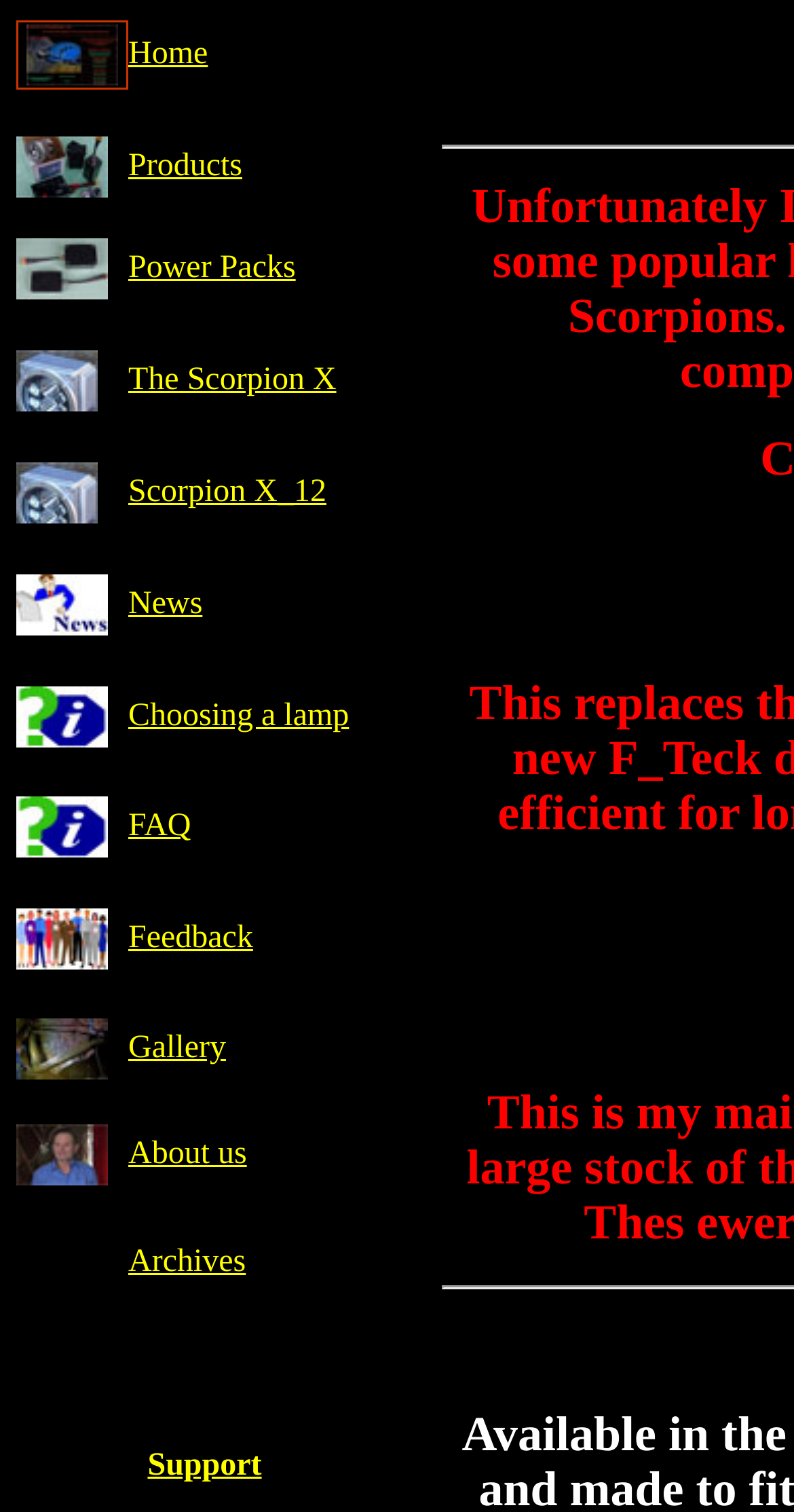How many images are on the webpage?
Answer with a single word or phrase by referring to the visual content.

14